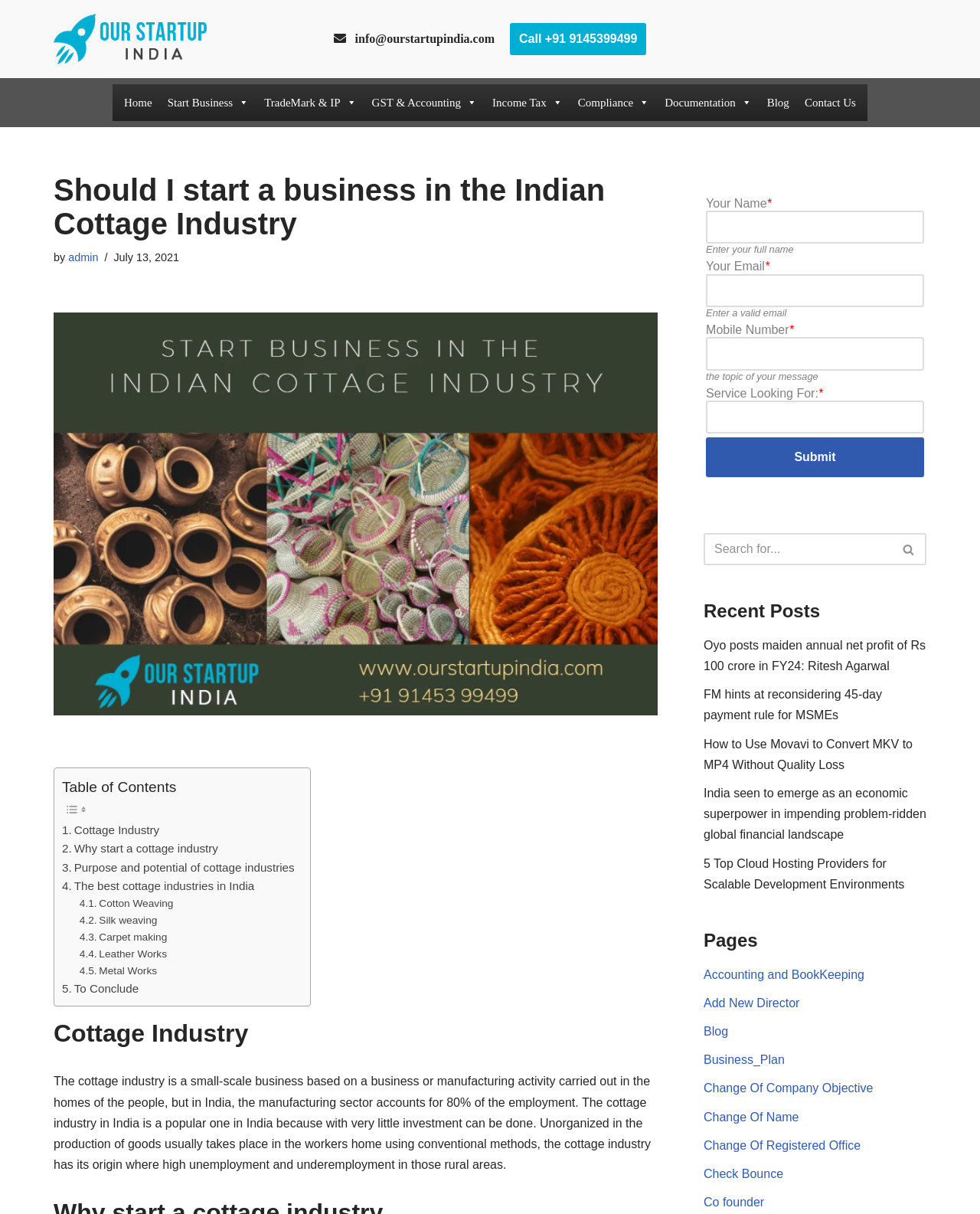Bounding box coordinates should be provided in the format (top-left x, top-left y, bottom-right x, bottom-right y) with all values between 0 and 1. Identify the bounding box for this UI element: Compliance

[0.582, 0.071, 0.67, 0.098]